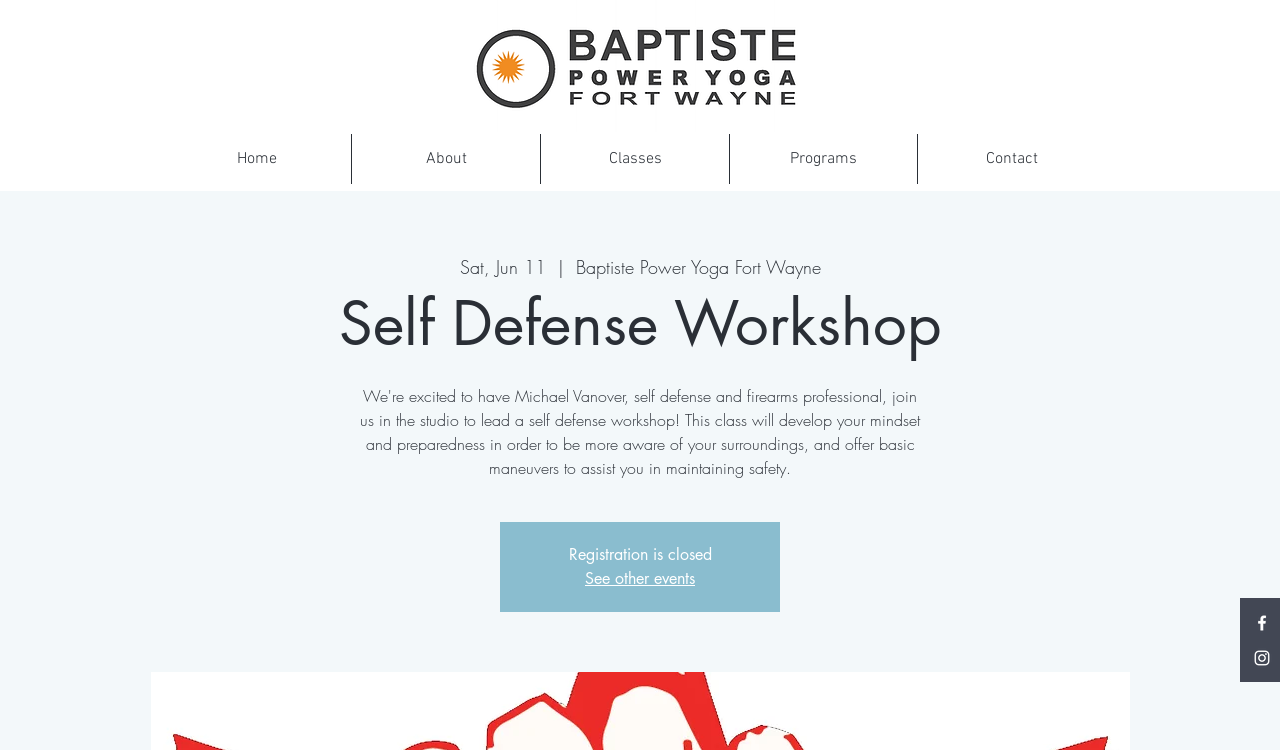What social media platforms are available in the social bar?
Using the image, answer in one word or phrase.

Facebook, Instagram